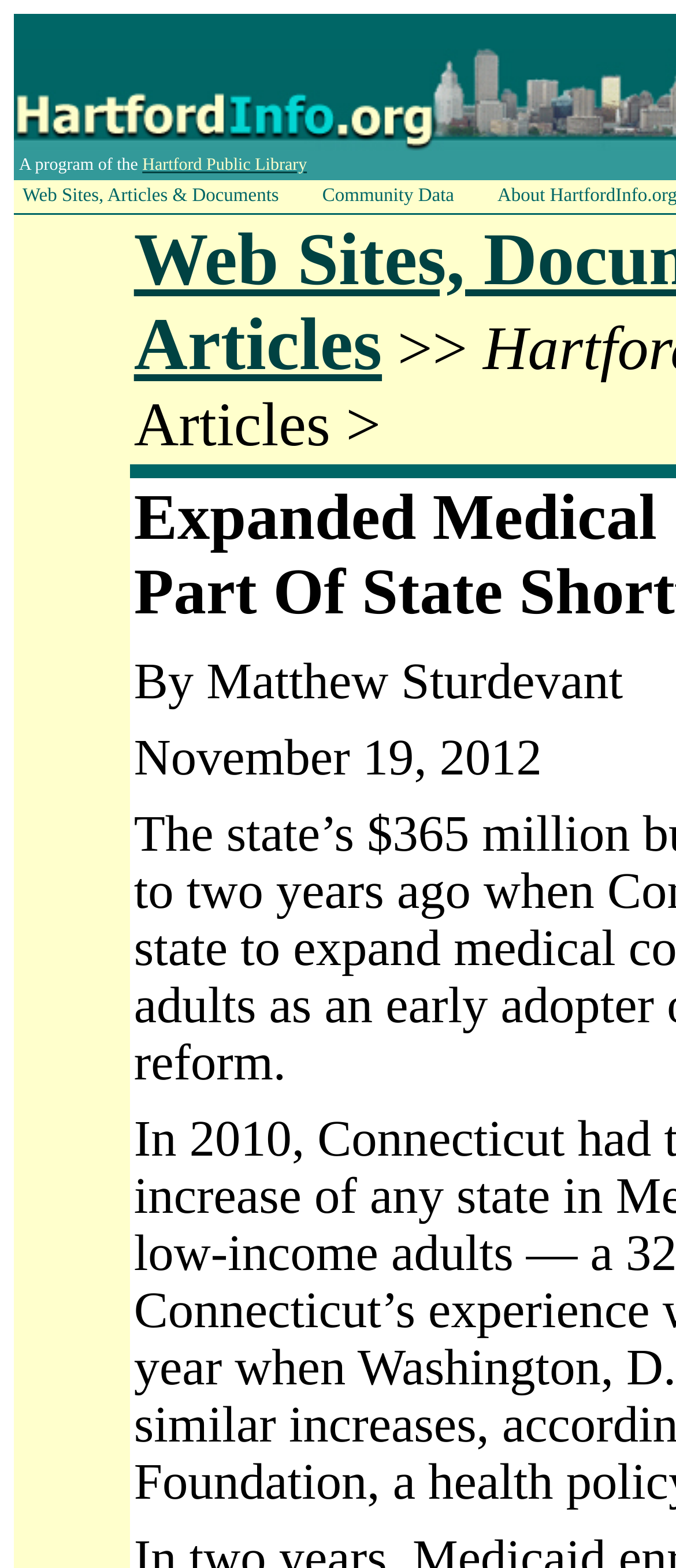Given the description of a UI element: "Hartford Public Library", identify the bounding box coordinates of the matching element in the webpage screenshot.

[0.21, 0.099, 0.454, 0.112]